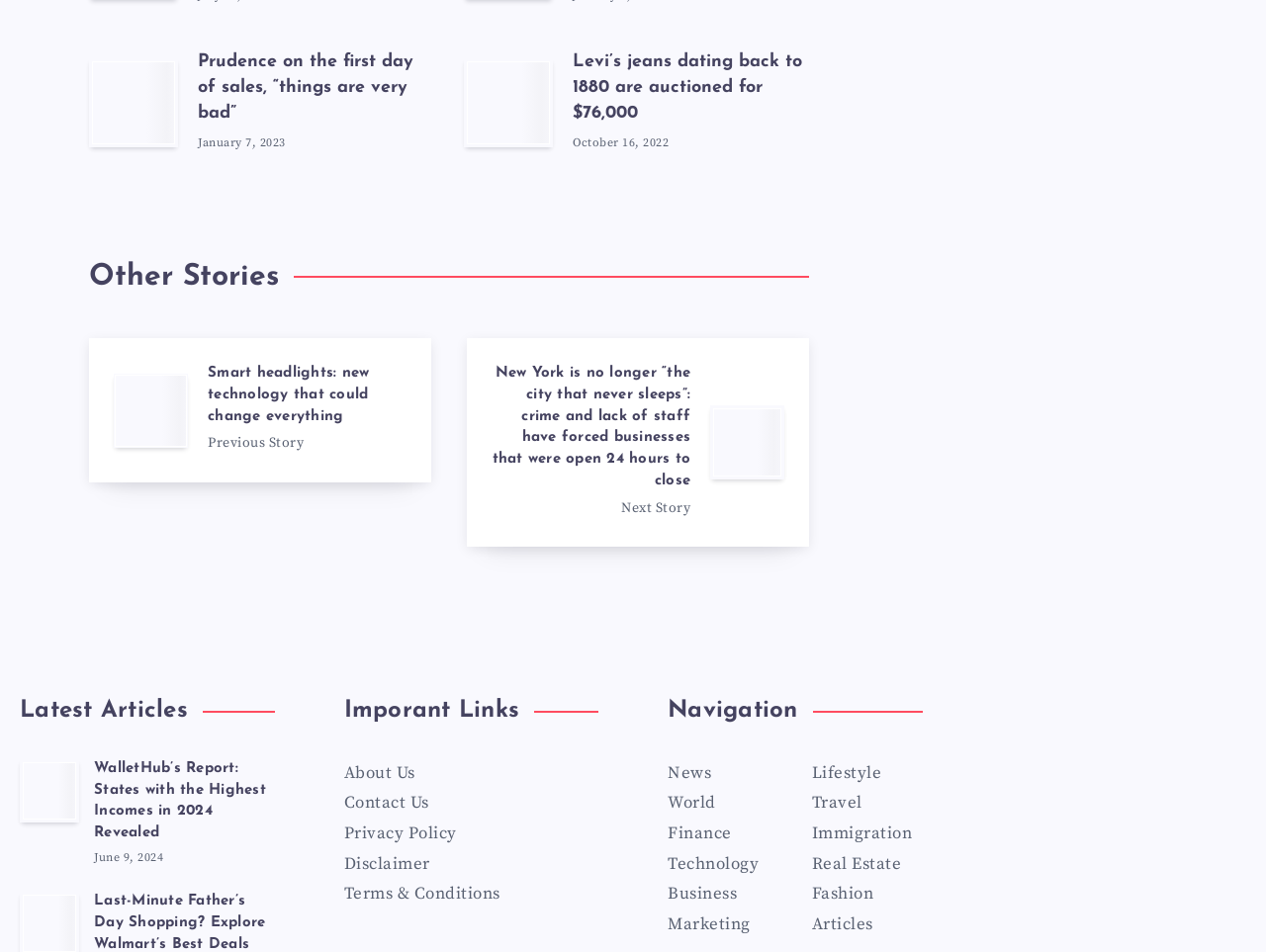What is the title of the first article?
Please provide a detailed and comprehensive answer to the question.

The first article is located in the top-left section of the webpage, and its title is 'Prudence on the first day of sales, “things are very bad”', which can be found by examining the heading element with the text 'Prudence on the first day of sales, “things are very bad”'.